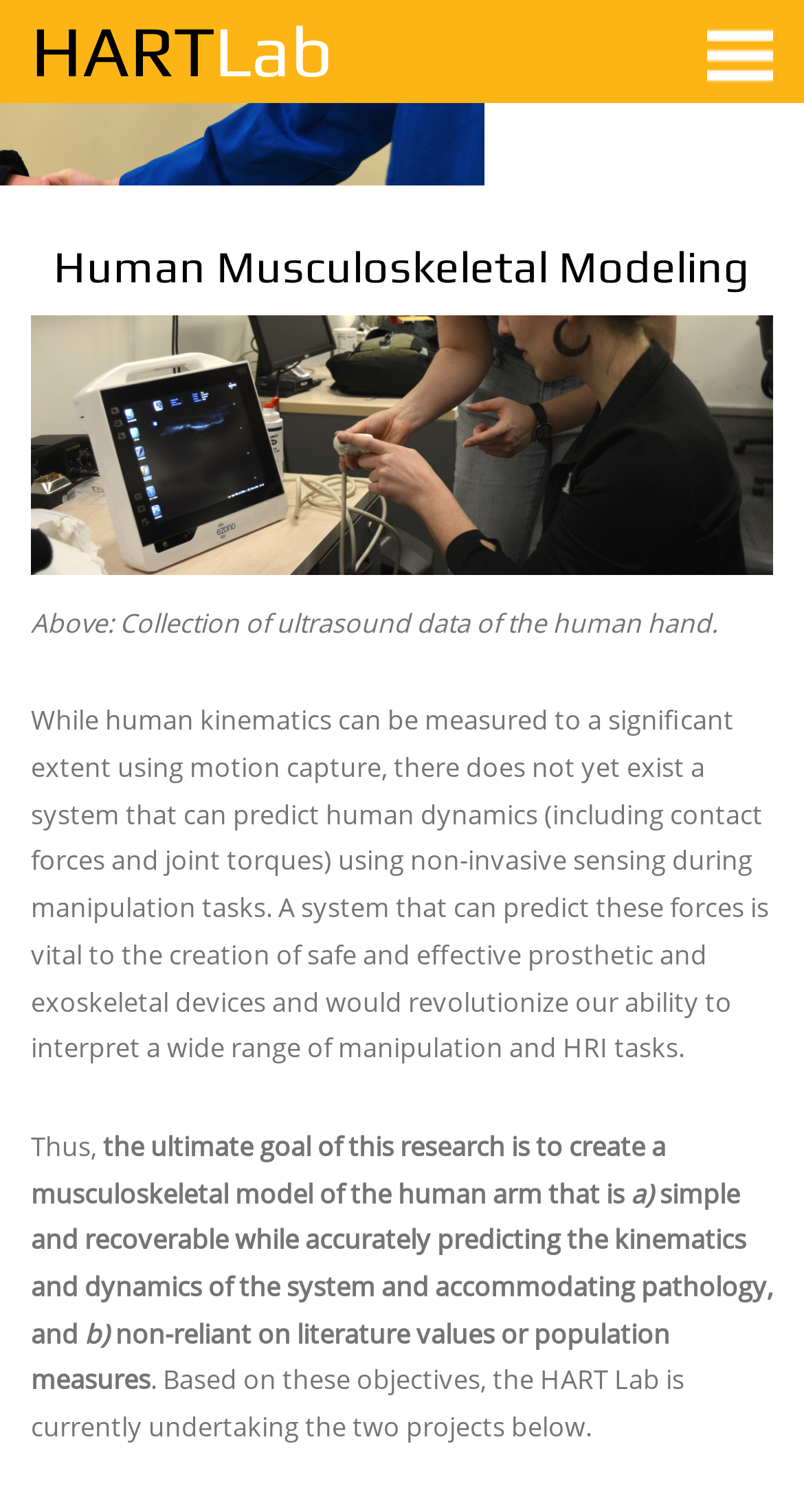What is the limitation of current motion capture systems?
Using the image as a reference, give a one-word or short phrase answer.

Cannot predict human dynamics